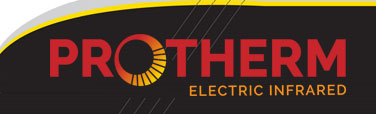Provide a brief response in the form of a single word or phrase:
What is the primary focus of PROTHERM's products?

Infrared technology